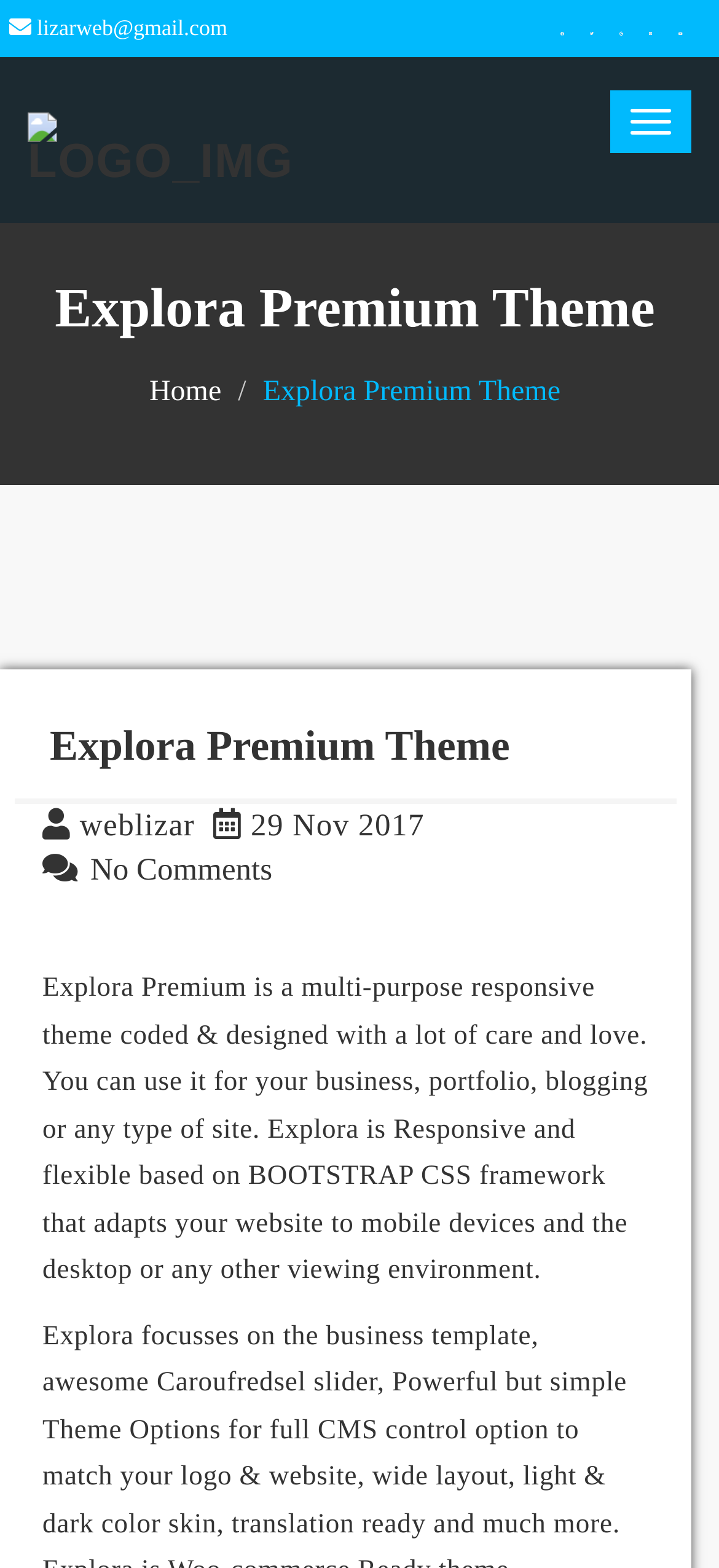Identify the bounding box of the UI component described as: "Explora Premium Theme".

[0.059, 0.461, 0.719, 0.49]